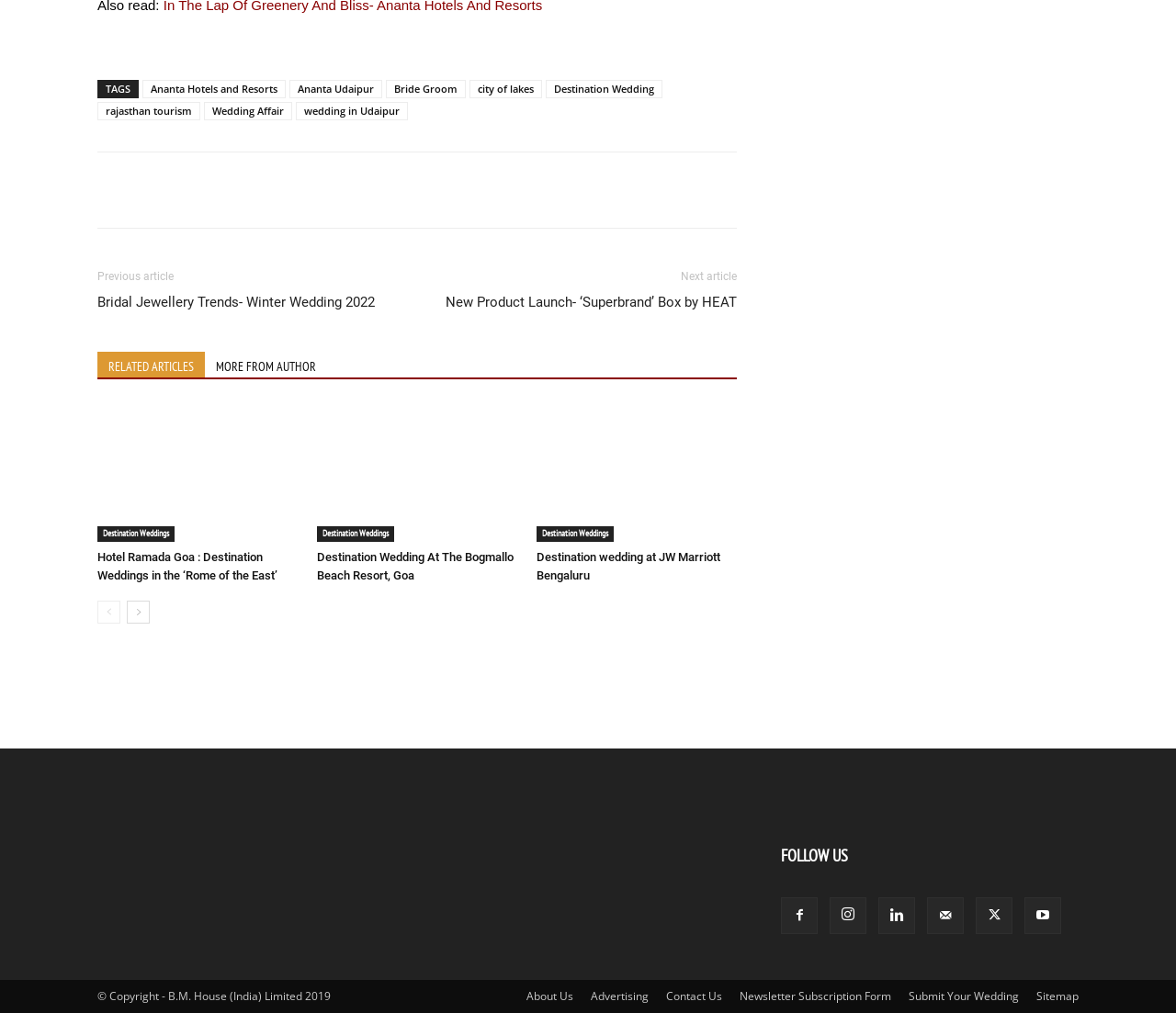Given the description "Sitemap", determine the bounding box of the corresponding UI element.

[0.881, 0.976, 0.917, 0.992]